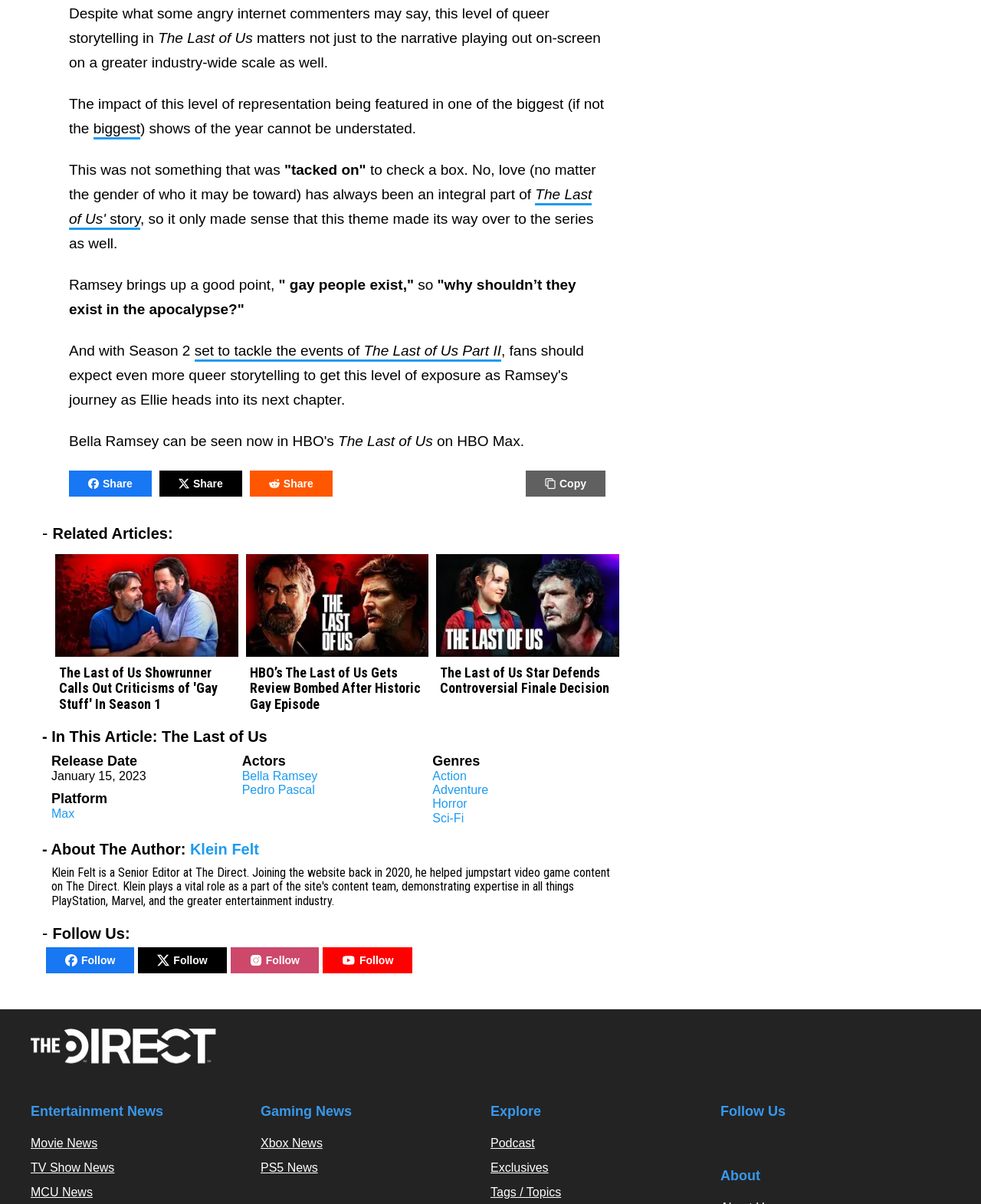Who is the author of the article?
Provide an in-depth answer to the question, covering all aspects.

I found the author's name 'Klein Felt' at the bottom of the webpage, under the section 'About The Author'.